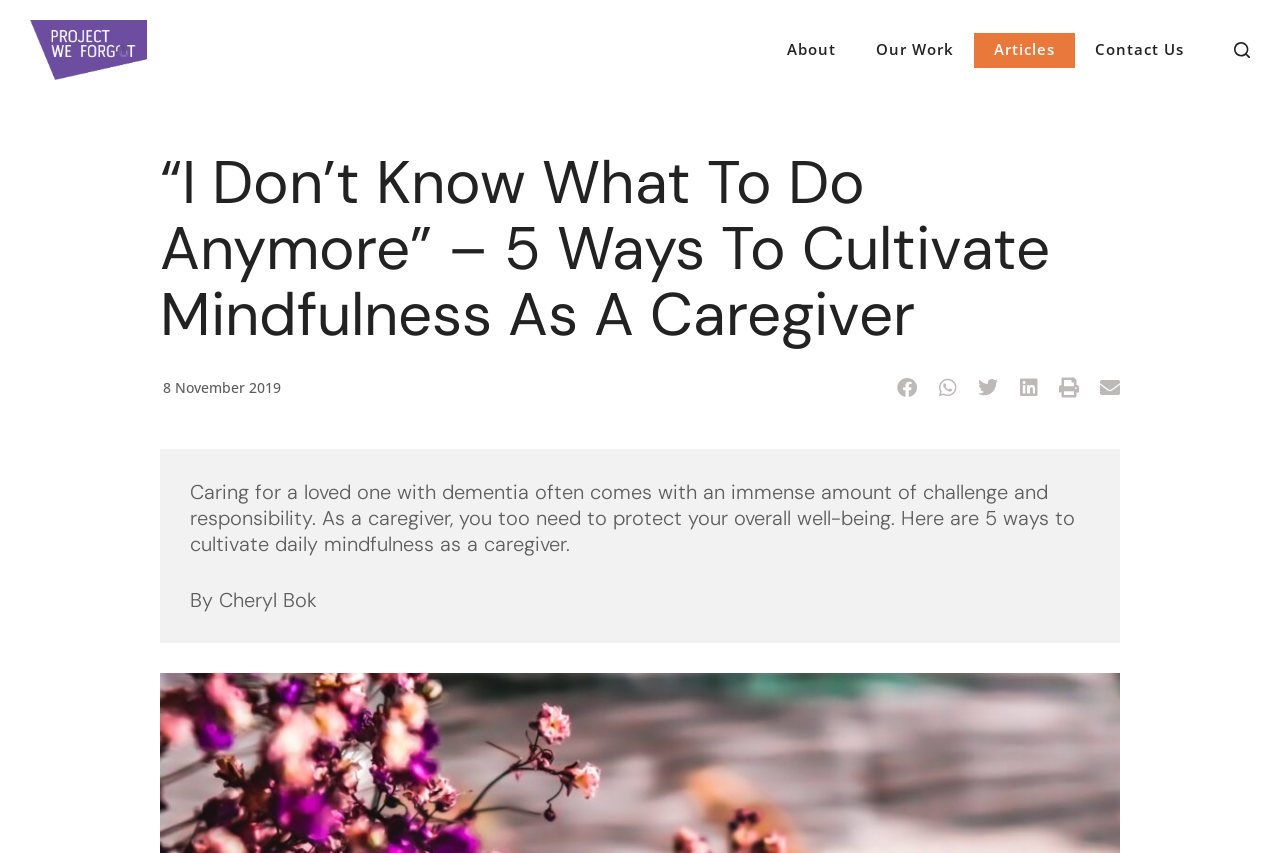Identify the text that serves as the heading for the webpage and generate it.

“I Don’t Know What To Do Anymore” – 5 Ways To Cultivate Mindfulness As A Caregiver